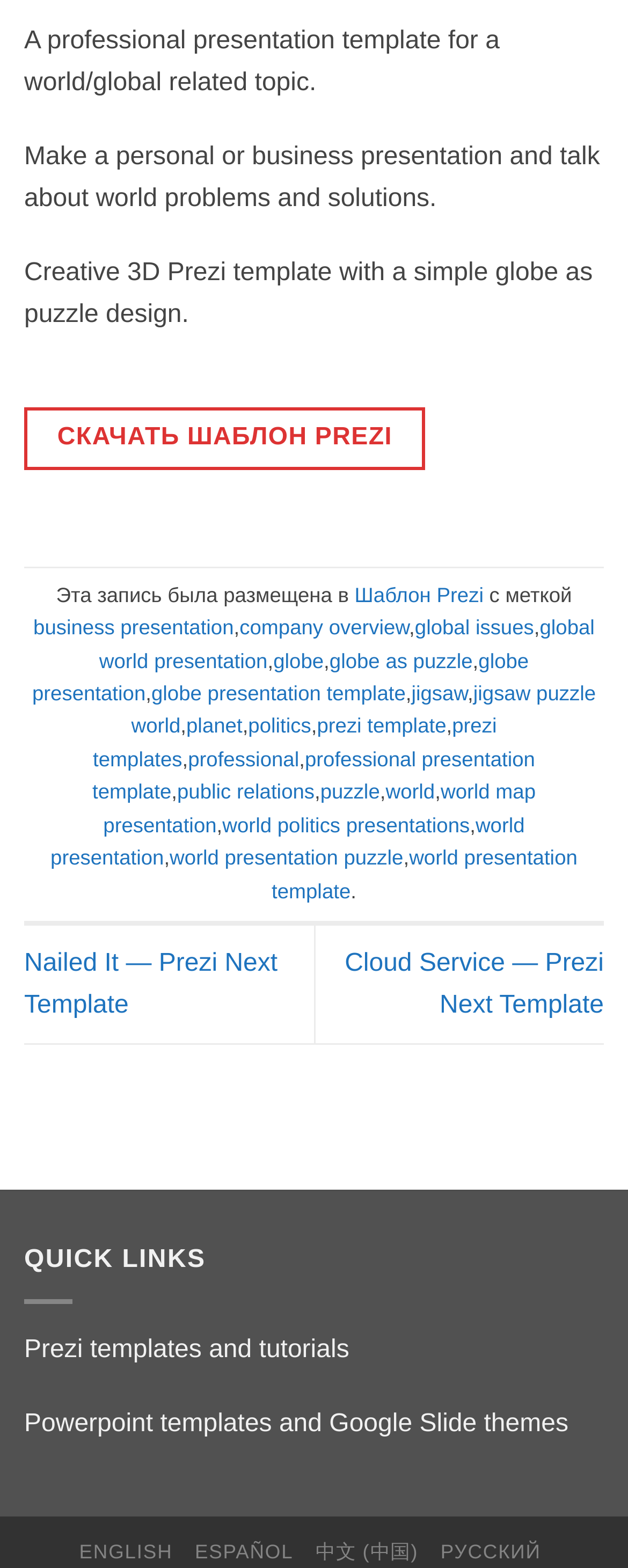What is the name of another Prezi template available on the website?
Kindly offer a comprehensive and detailed response to the question.

In addition to the current template, there is a link to another Prezi template called 'Nailed It — Prezi Next Template', which suggests that the website offers multiple template options.